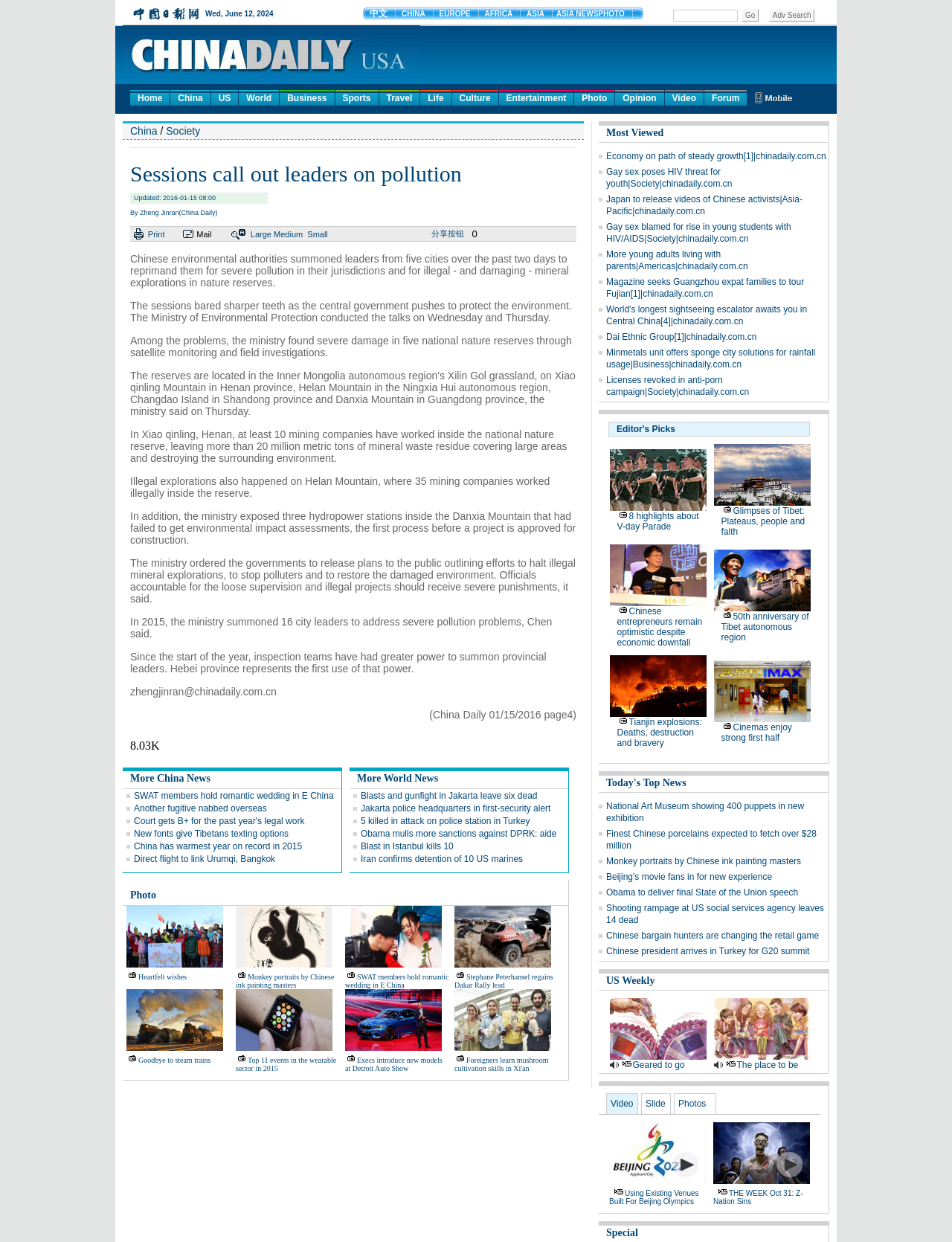Provide the bounding box coordinates for the UI element that is described as: "Global Gas Insights".

None